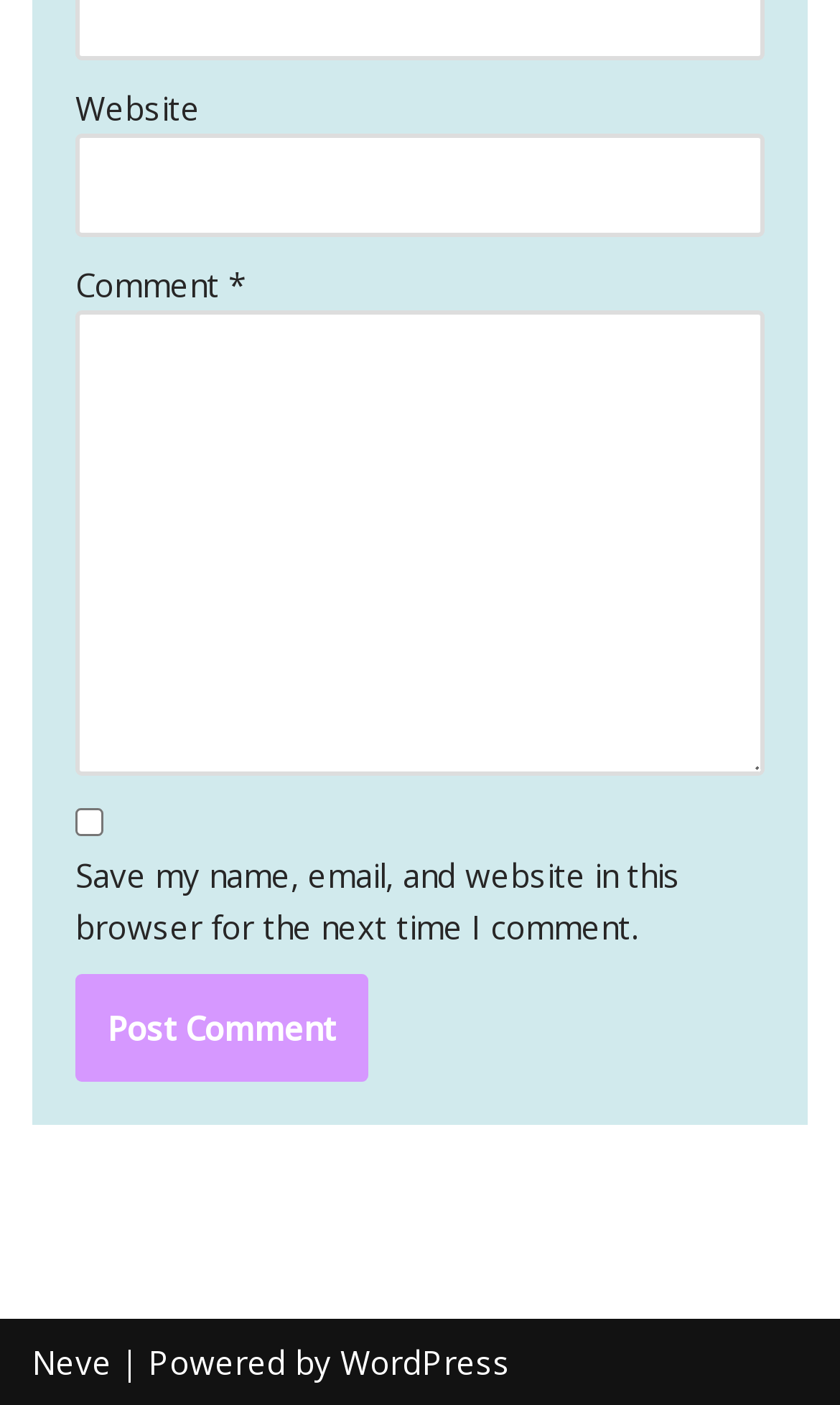Predict the bounding box of the UI element based on this description: "parent_node: Website name="url"".

[0.09, 0.095, 0.91, 0.169]